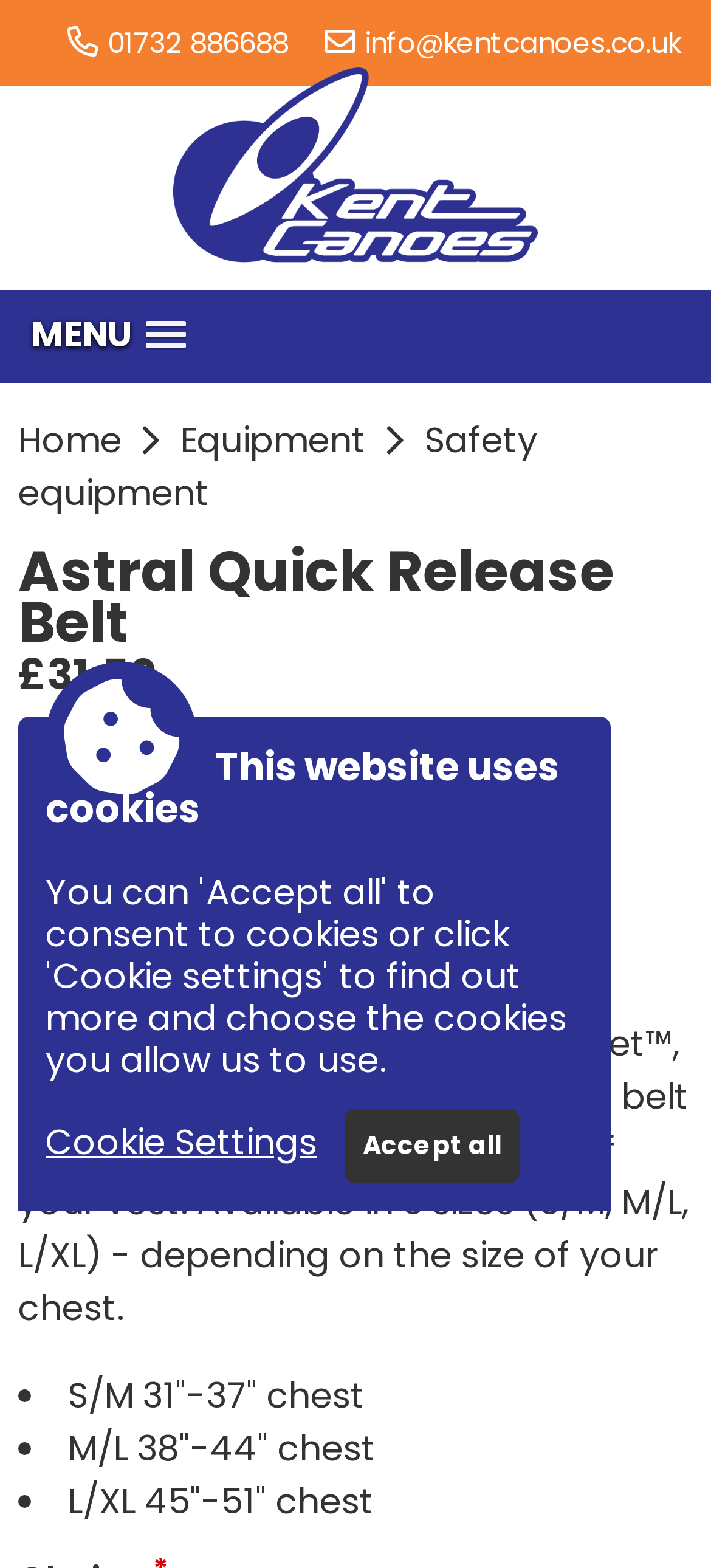What is the purpose of the Astral Quick Release Belt?
Please answer the question with a detailed response using the information from the screenshot.

I found the purpose of the Astral Quick Release Belt by reading the description, which states that it is 'designed specifically for the Astral BlueJacket™, Layla™ and Ringo™'.